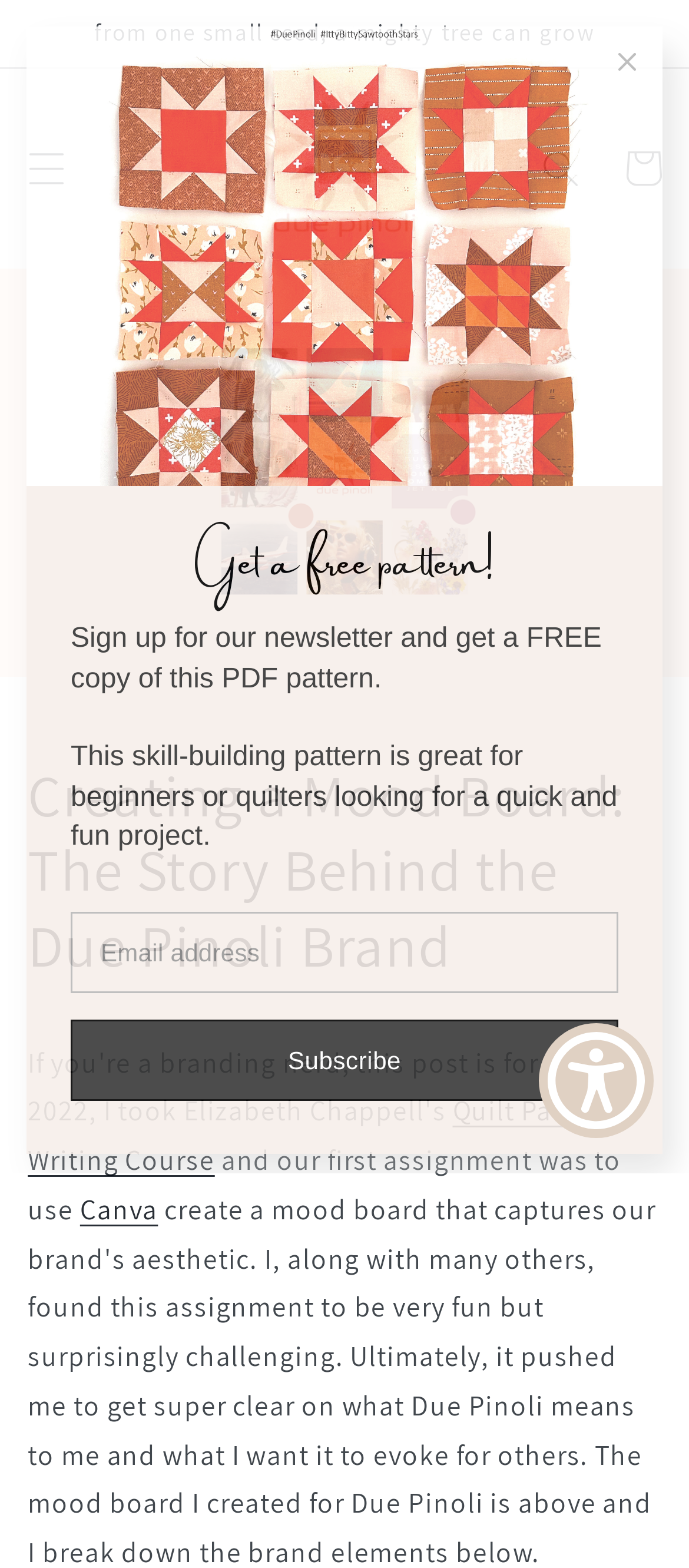Please find and generate the text of the main header of the webpage.

Creating a Mood Board: The Story Behind the Due Pinoli Brand